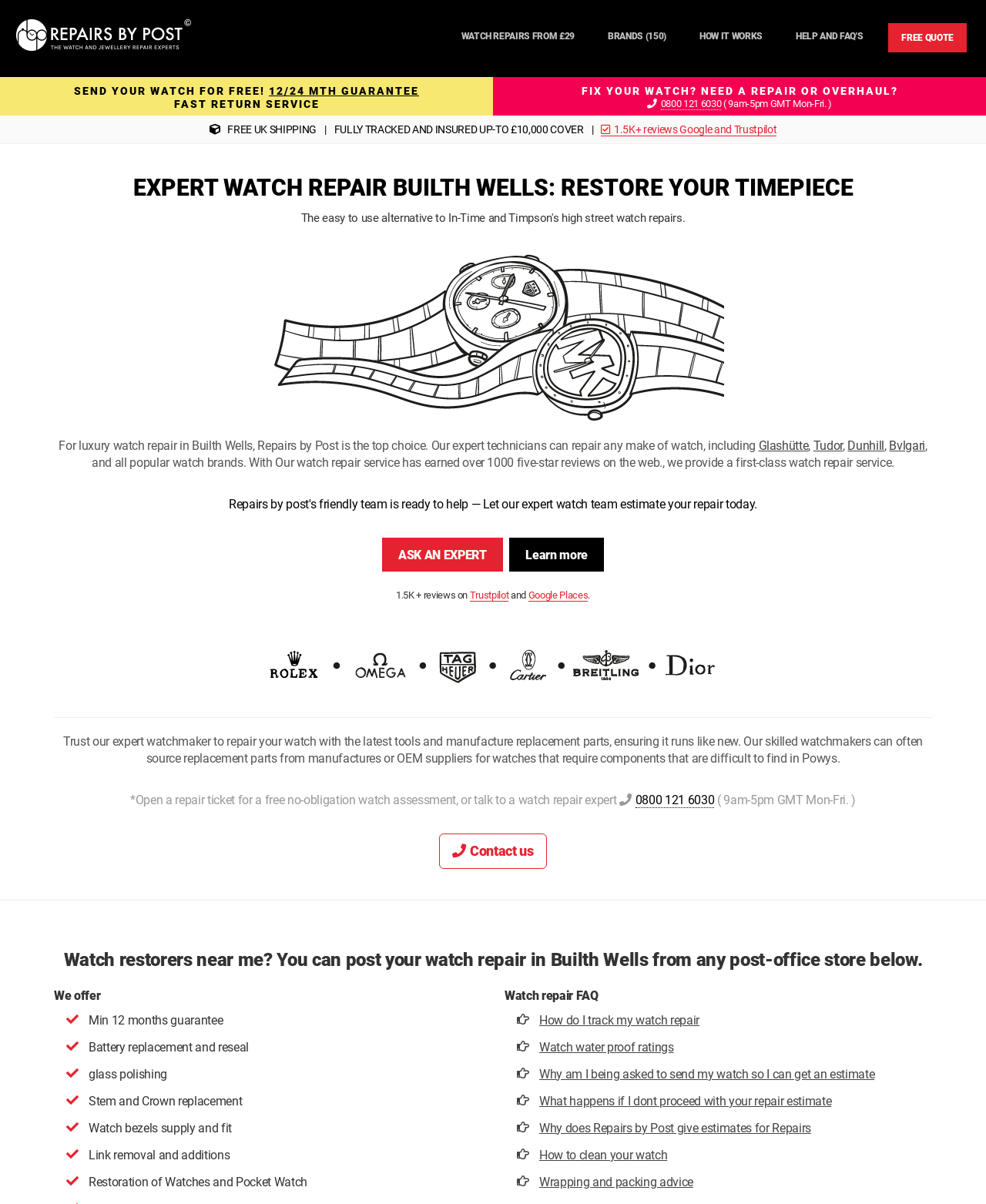How many reviews does Repairs by Post have on Google and Trustpilot?
Examine the image and give a concise answer in one word or a short phrase.

1.5K+